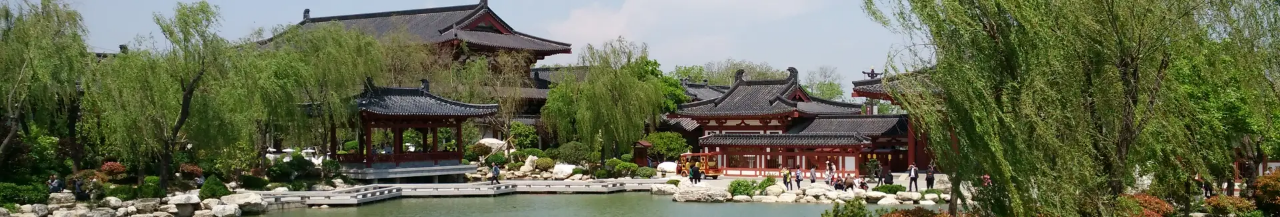Describe the image with as much detail as possible.

The image captures a serene view of the Huaqing Hot Springs, a historically significant site located near Xi'an, China. This picturesque landscape showcases traditional Chinese architecture surrounded by lush greenery and peaceful water. The scene features elegant buildings with distinctive dark roofs, harmoniously integrated with the natural environment, including graceful willow trees that drape towards the water's edge. Visitors can be seen enjoying the tranquil ambiance, hinting at the area's rich cultural heritage and its allure as a popular tourist destination. The hot springs, steeped in imperial history, provide a stunning backdrop for those looking to experience both relaxation and the fascinating stories of ancient Chinese emperors who once bathed here.